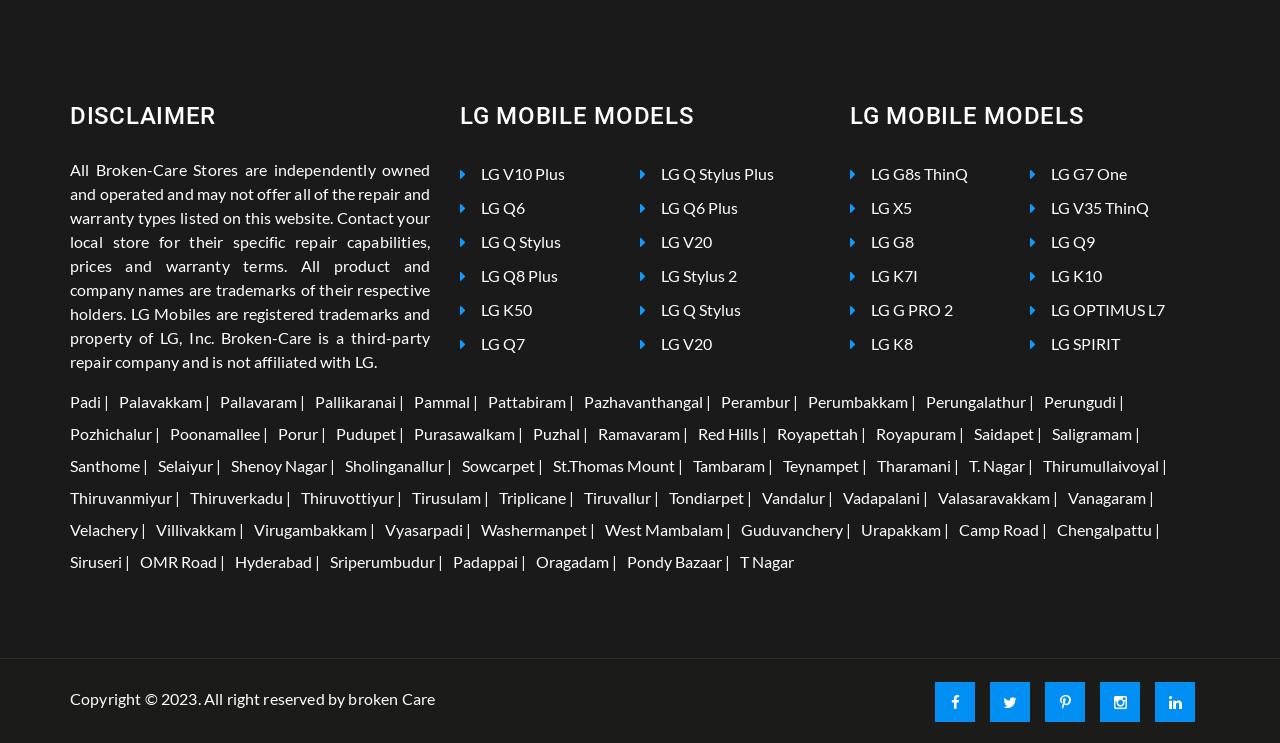Please provide a one-word or short phrase answer to the question:
What is the disclaimer about?

Broken-Care stores